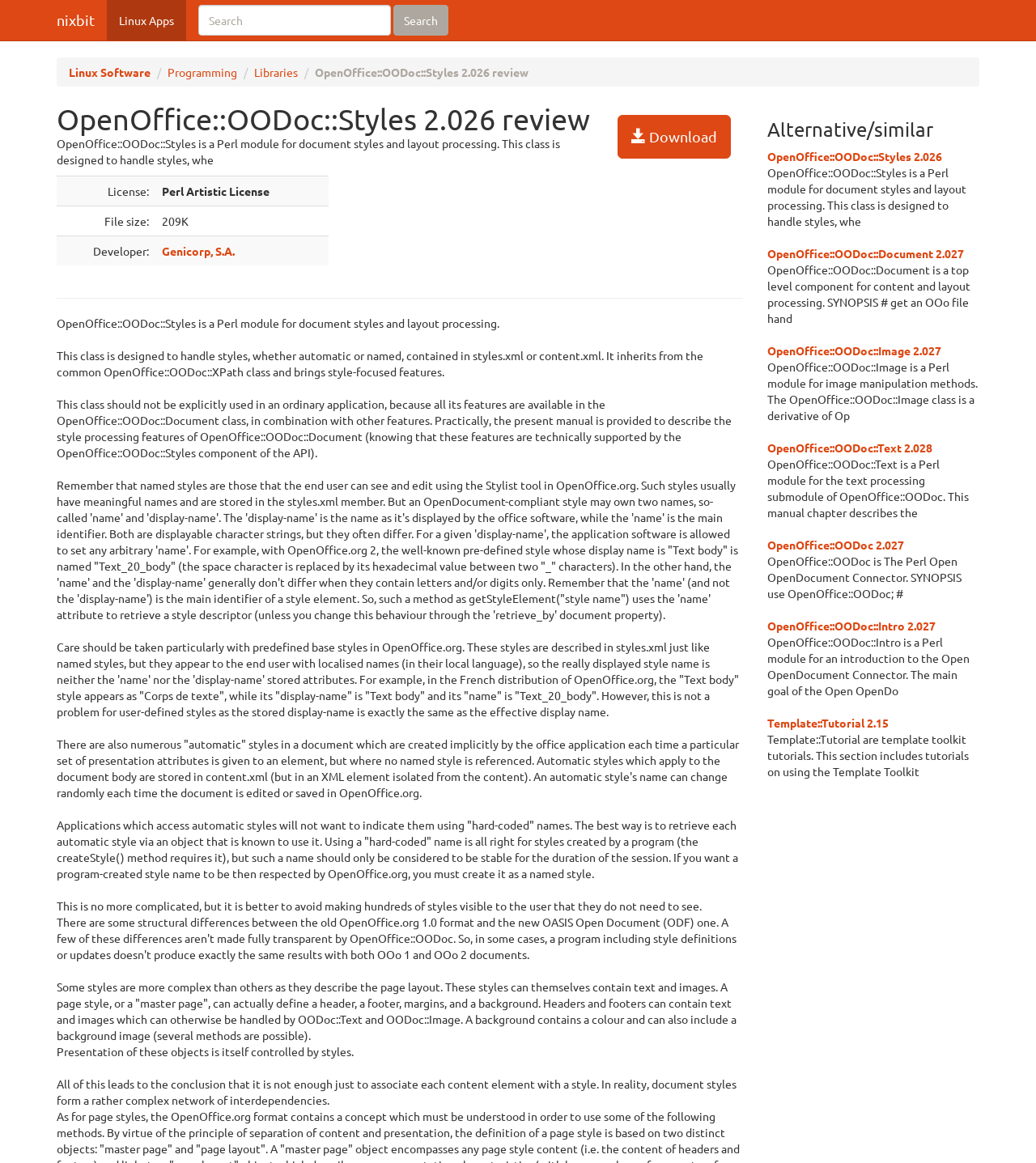Pinpoint the bounding box coordinates of the clickable element to carry out the following instruction: "Call the phone number."

None